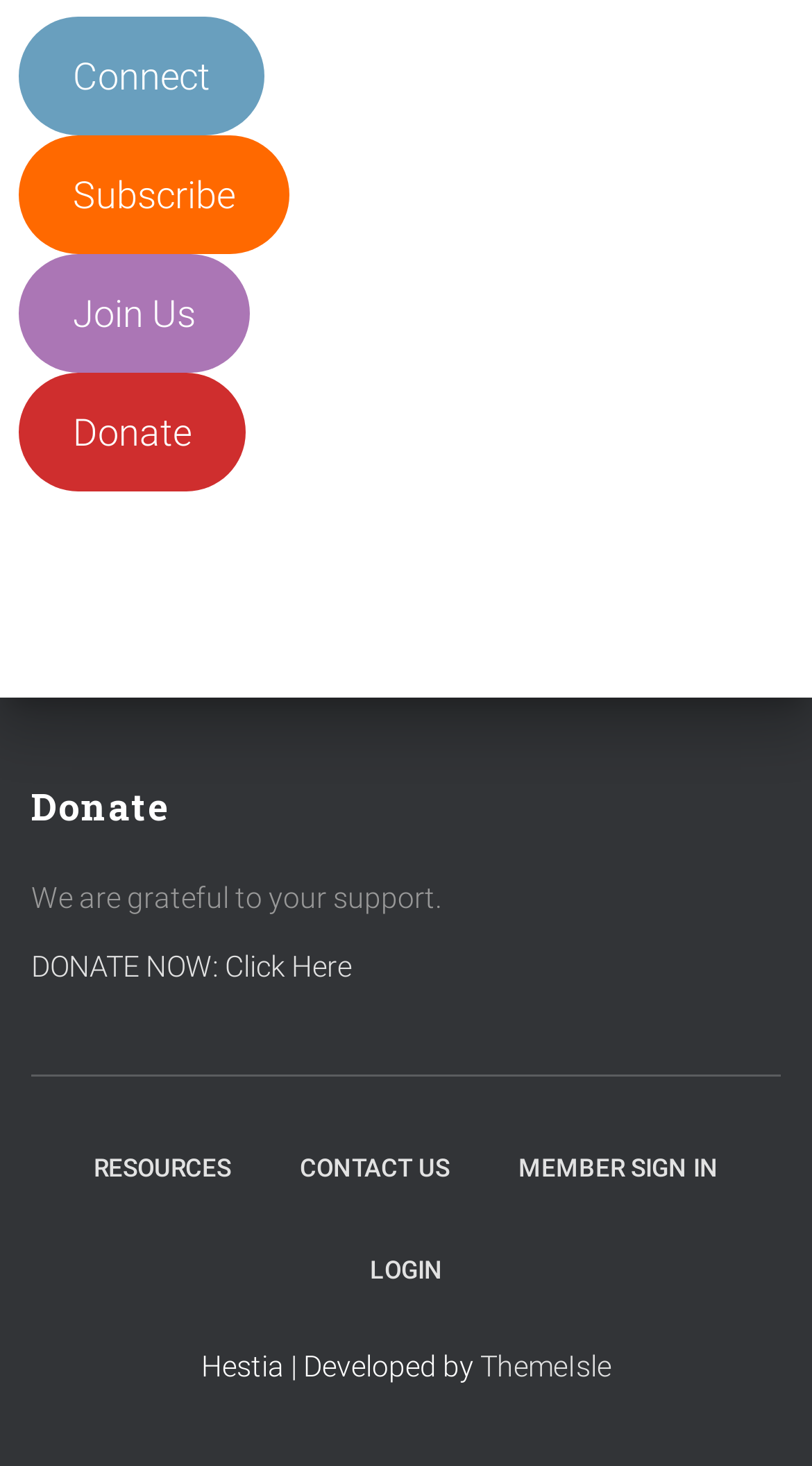Please pinpoint the bounding box coordinates for the region I should click to adhere to this instruction: "Follow EPC on Facebook".

None